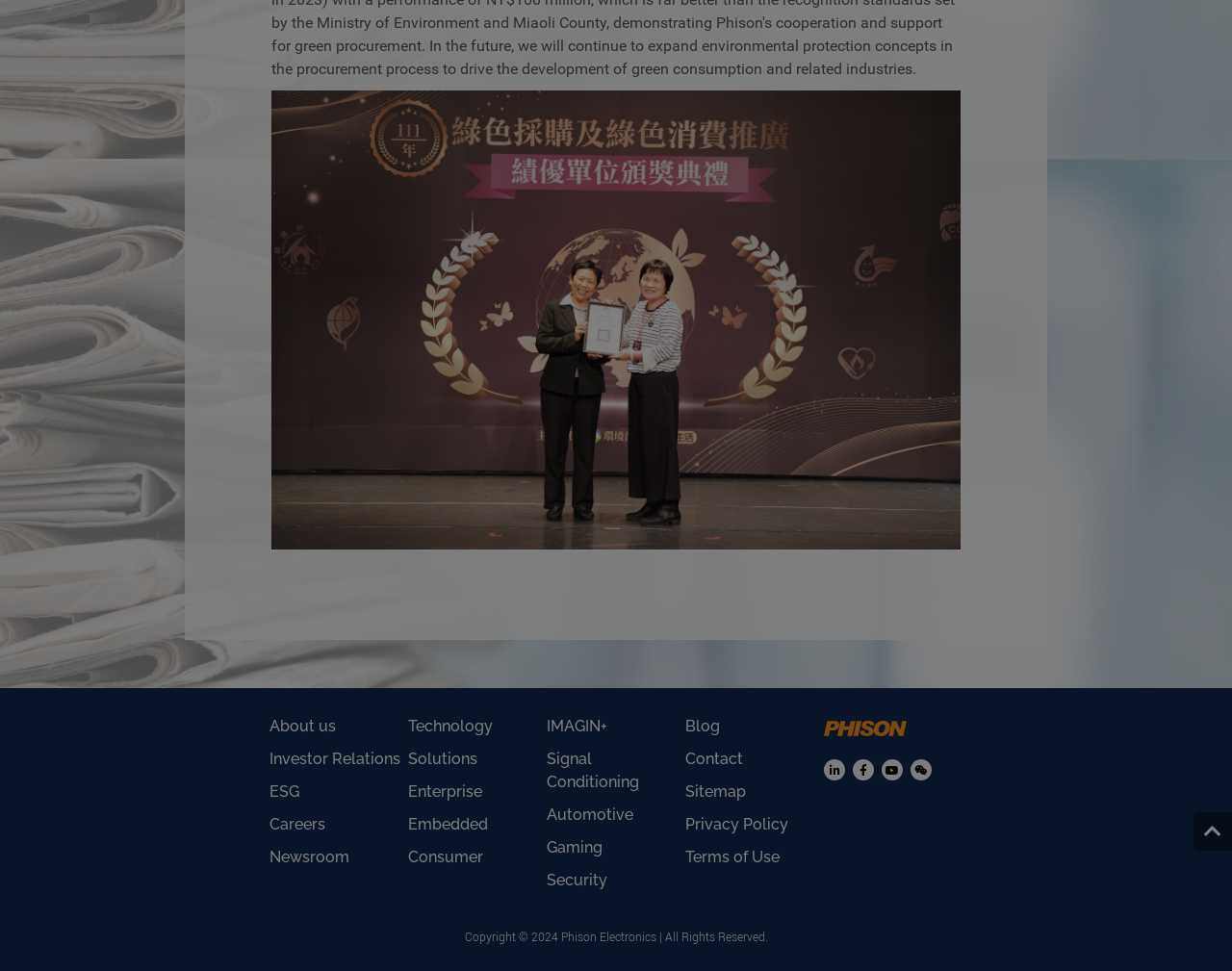How many social media links are at the bottom of the webpage?
Please ensure your answer to the question is detailed and covers all necessary aspects.

At the bottom of the webpage, there are four social media links, represented by icons, which are Facebook, Twitter, LinkedIn, and Instagram.